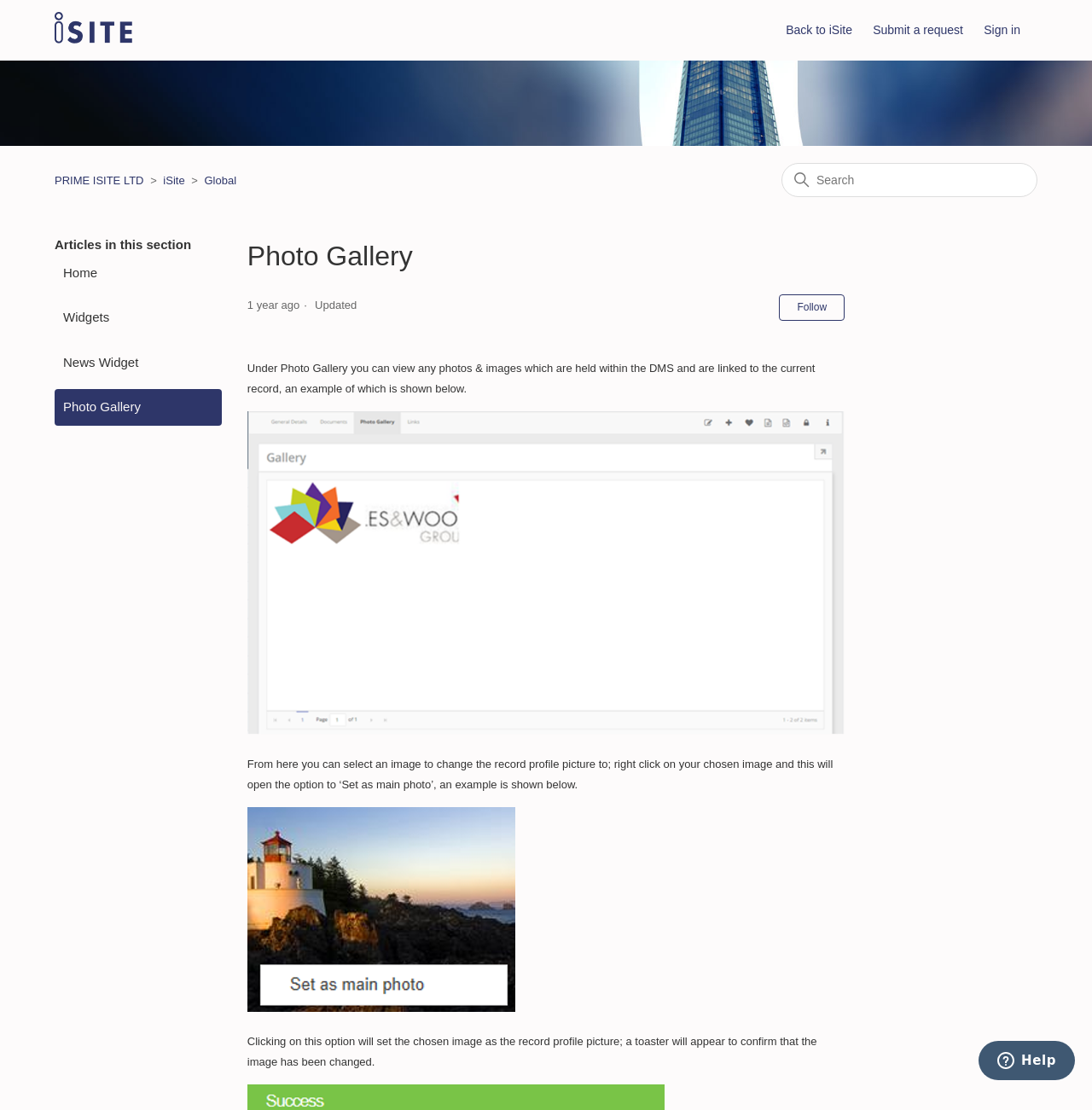Predict the bounding box for the UI component with the following description: "Back to iSite".

[0.72, 0.019, 0.796, 0.036]